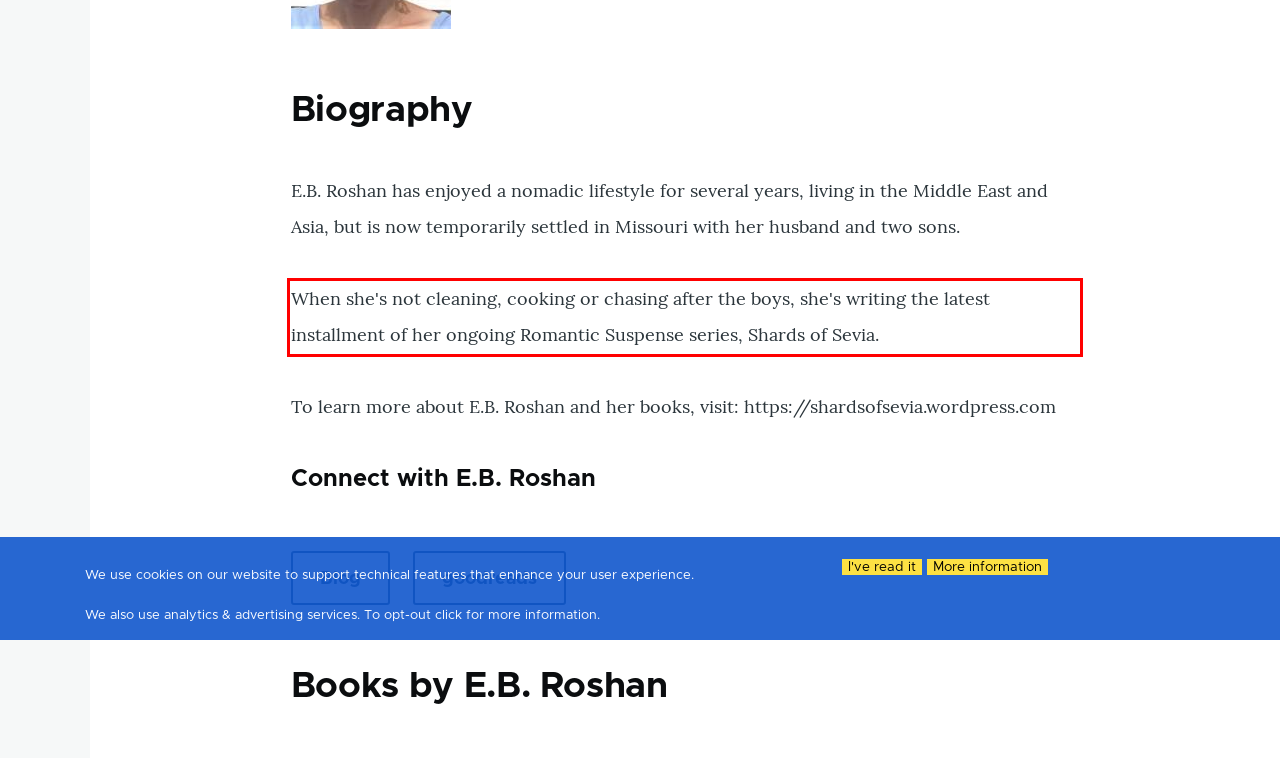There is a screenshot of a webpage with a red bounding box around a UI element. Please use OCR to extract the text within the red bounding box.

When she's not cleaning, cooking or chasing after the boys, she's writing the latest installment of her ongoing Romantic Suspense series, Shards of Sevia.